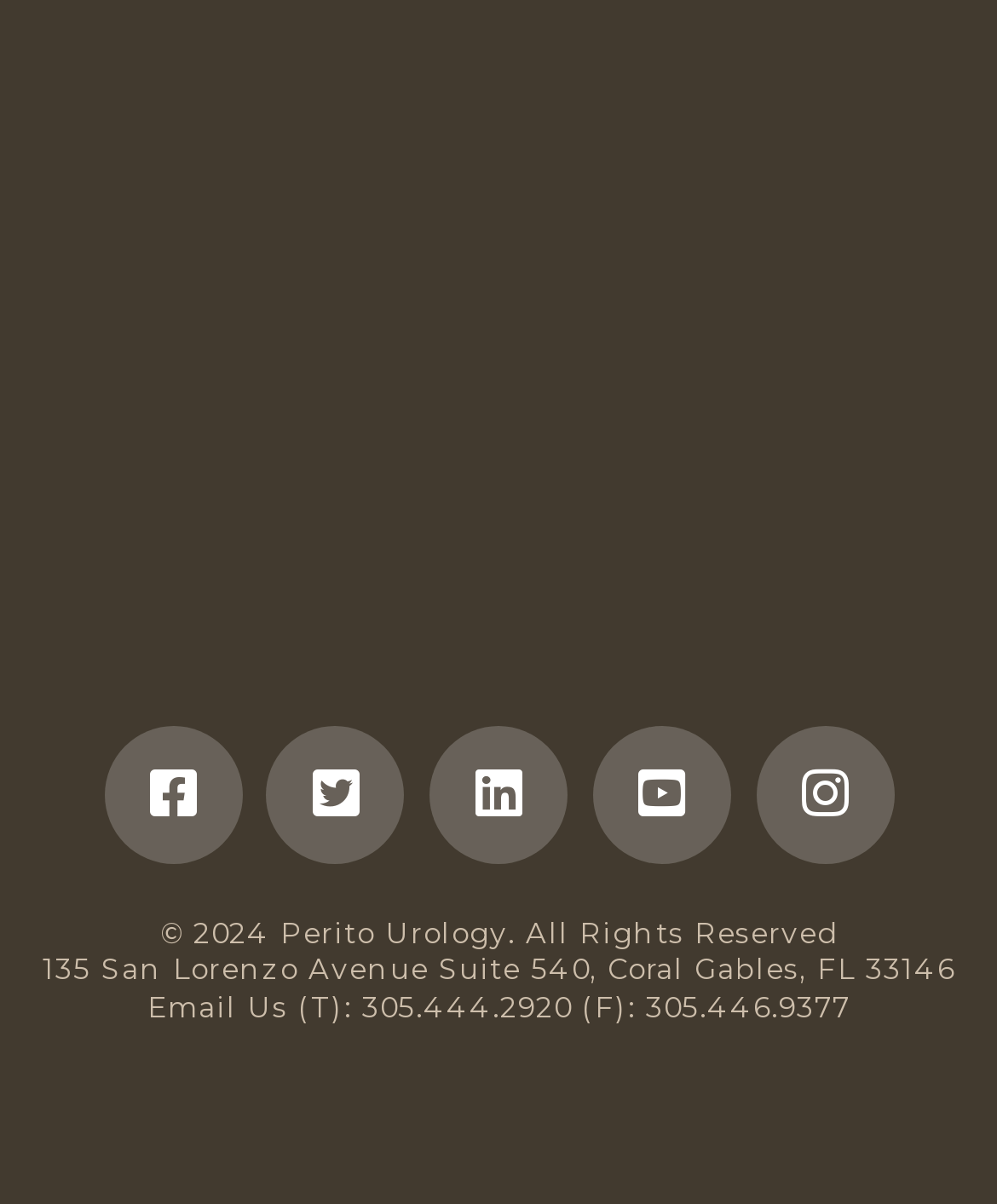Please determine the bounding box of the UI element that matches this description: 305.444.2920. The coordinates should be given as (top-left x, top-left y, bottom-right x, bottom-right y), with all values between 0 and 1.

[0.363, 0.821, 0.573, 0.851]